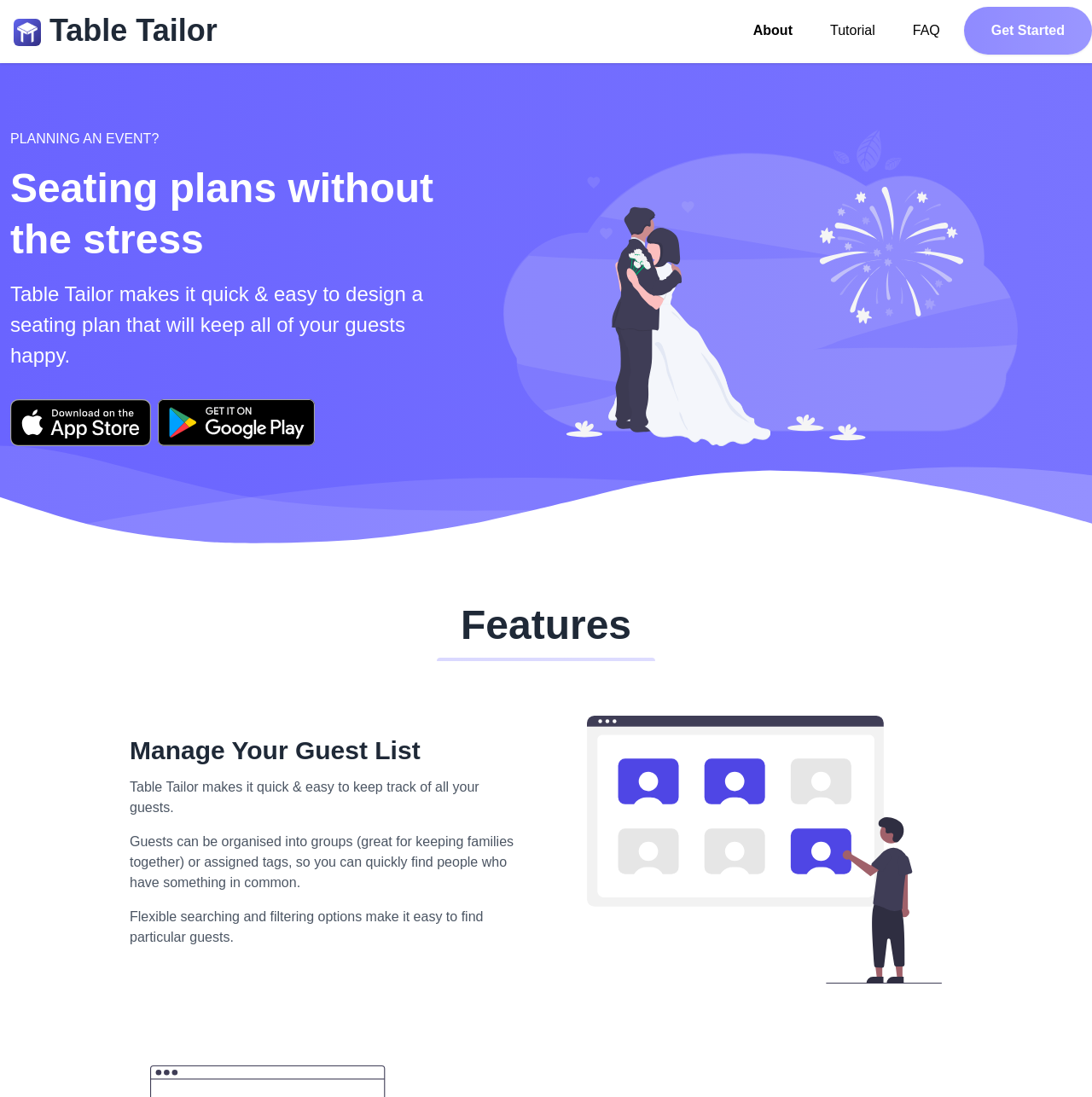Determine which piece of text is the heading of the webpage and provide it.

Seating plans without the stress